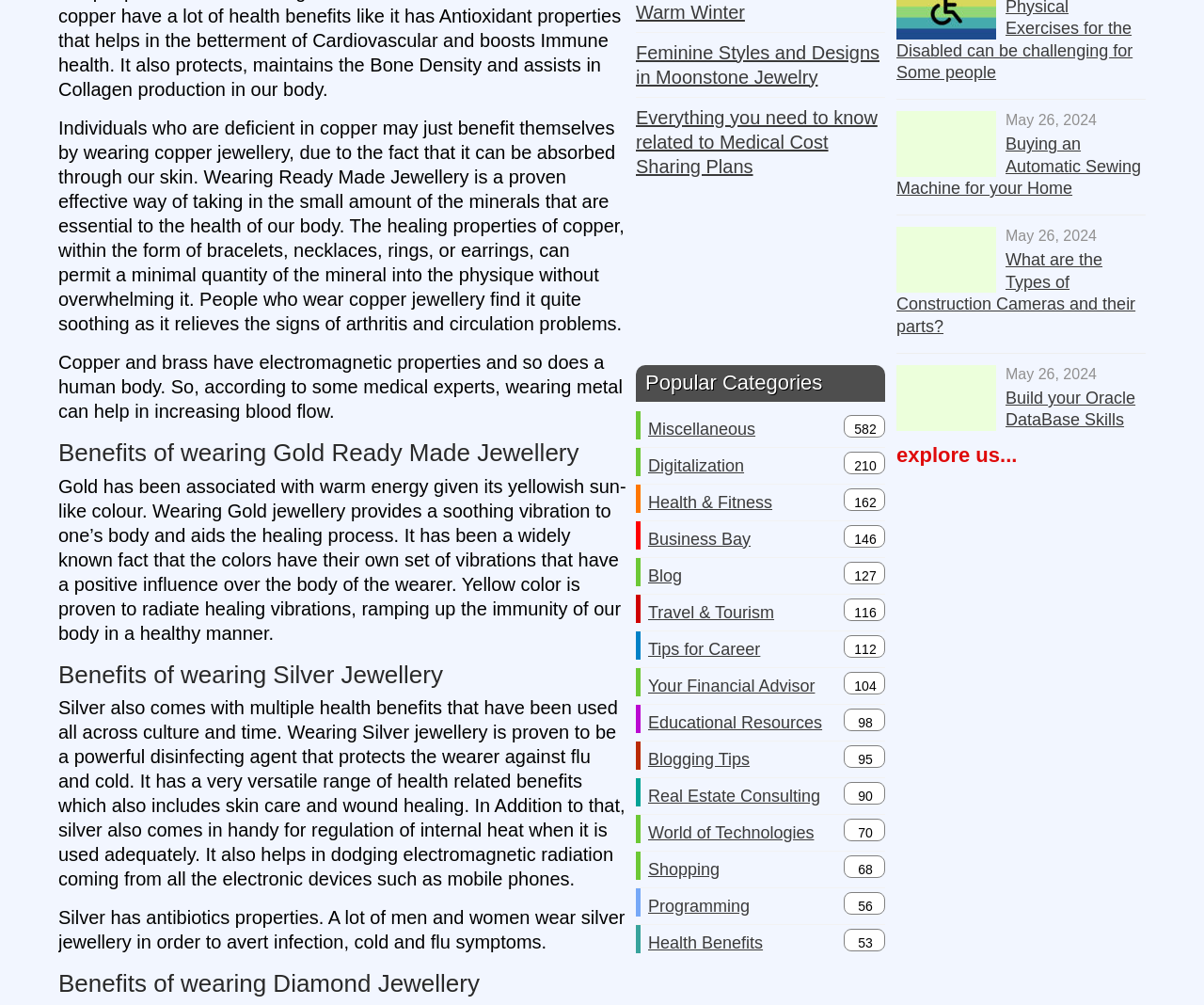What is the date mentioned in the webpage?
Observe the image and answer the question with a one-word or short phrase response.

May 26, 2024